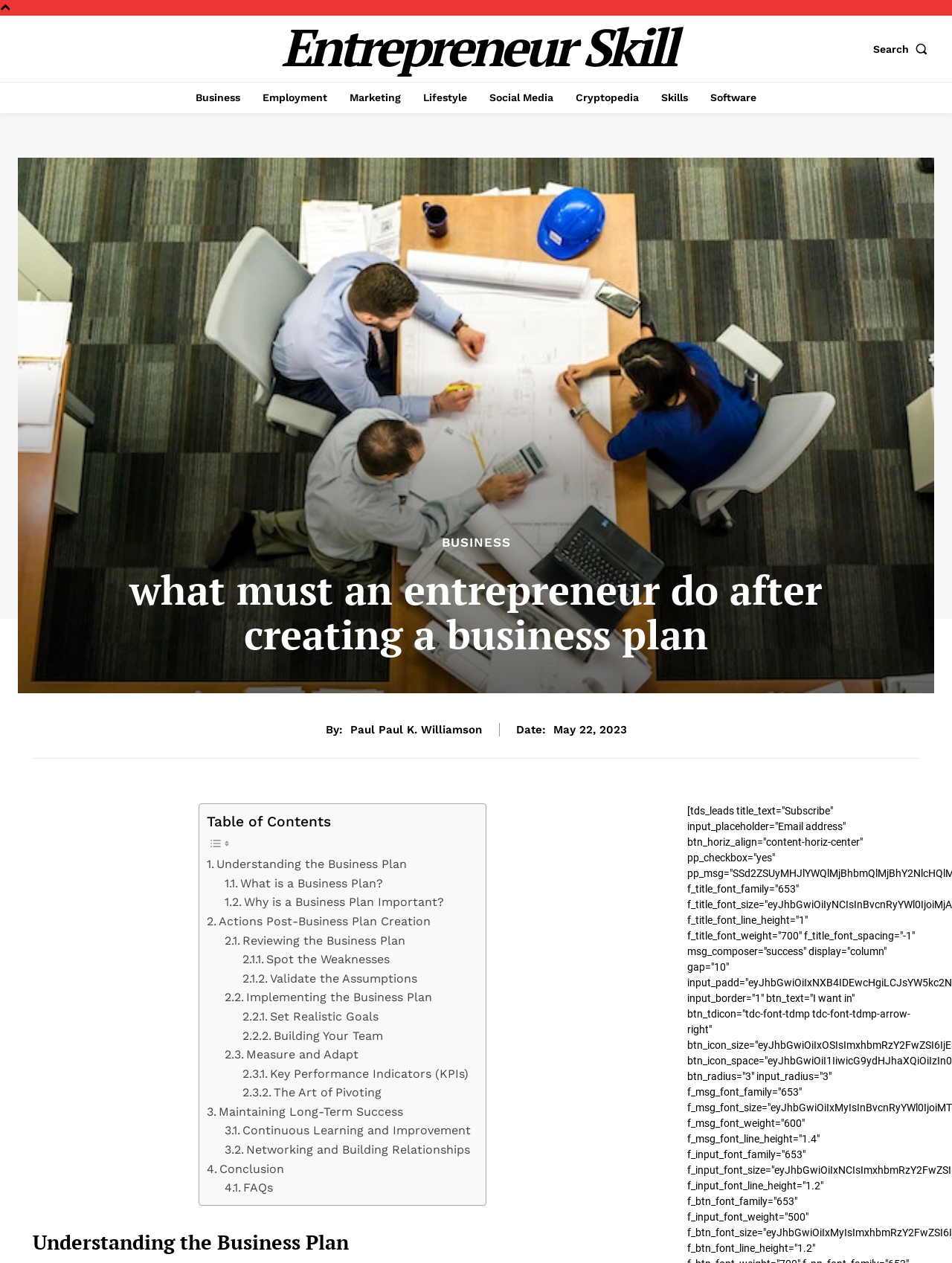Return the bounding box coordinates of the UI element that corresponds to this description: "What is a Business Plan?". The coordinates must be given as four float numbers in the range of 0 and 1, [left, top, right, bottom].

[0.236, 0.692, 0.402, 0.707]